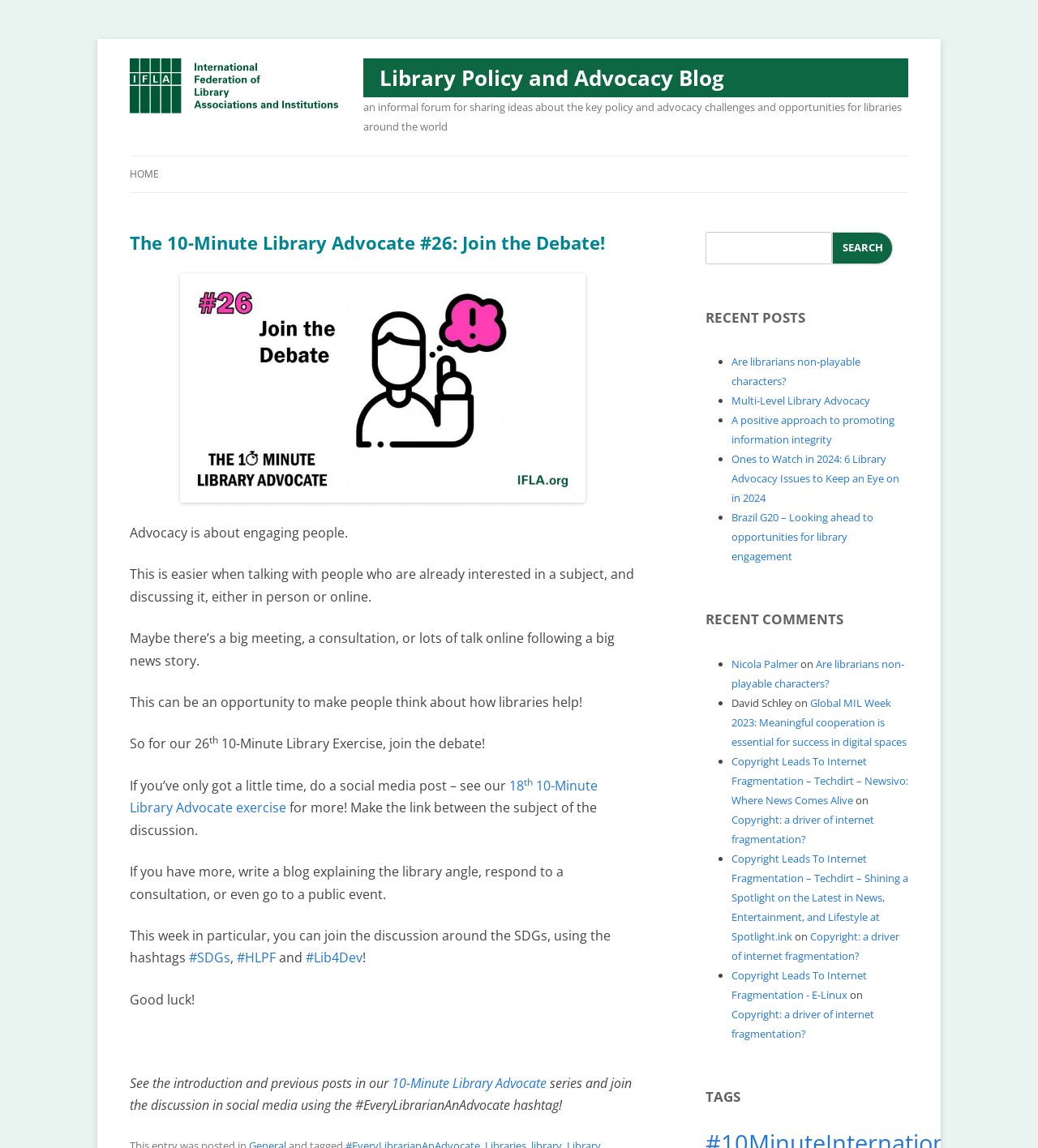What is the name of the blog?
Using the image as a reference, answer the question with a short word or phrase.

Library Policy and Advocacy Blog